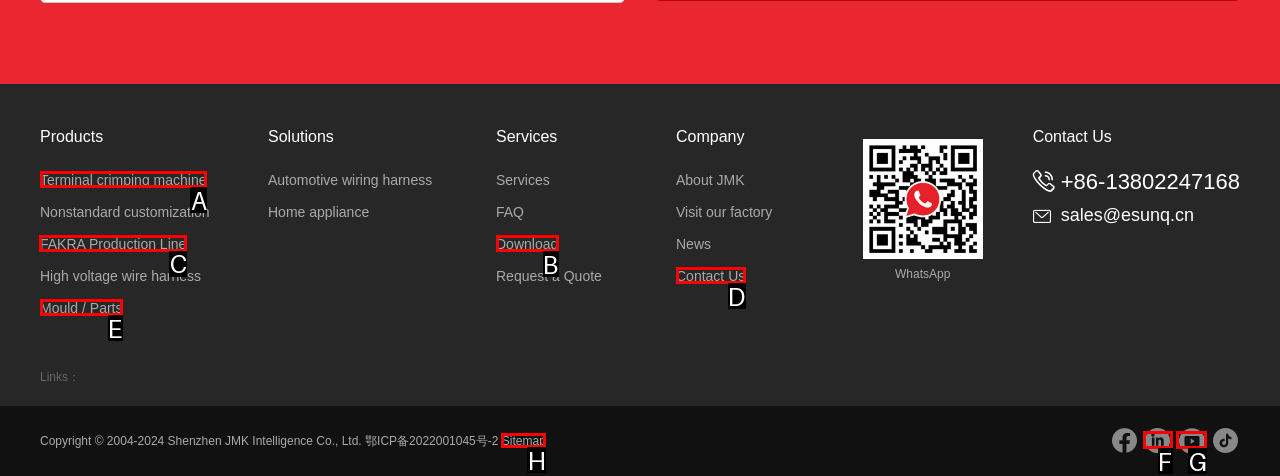Determine which UI element I need to click to achieve the following task: View FAKRA Production Line Provide your answer as the letter of the selected option.

C